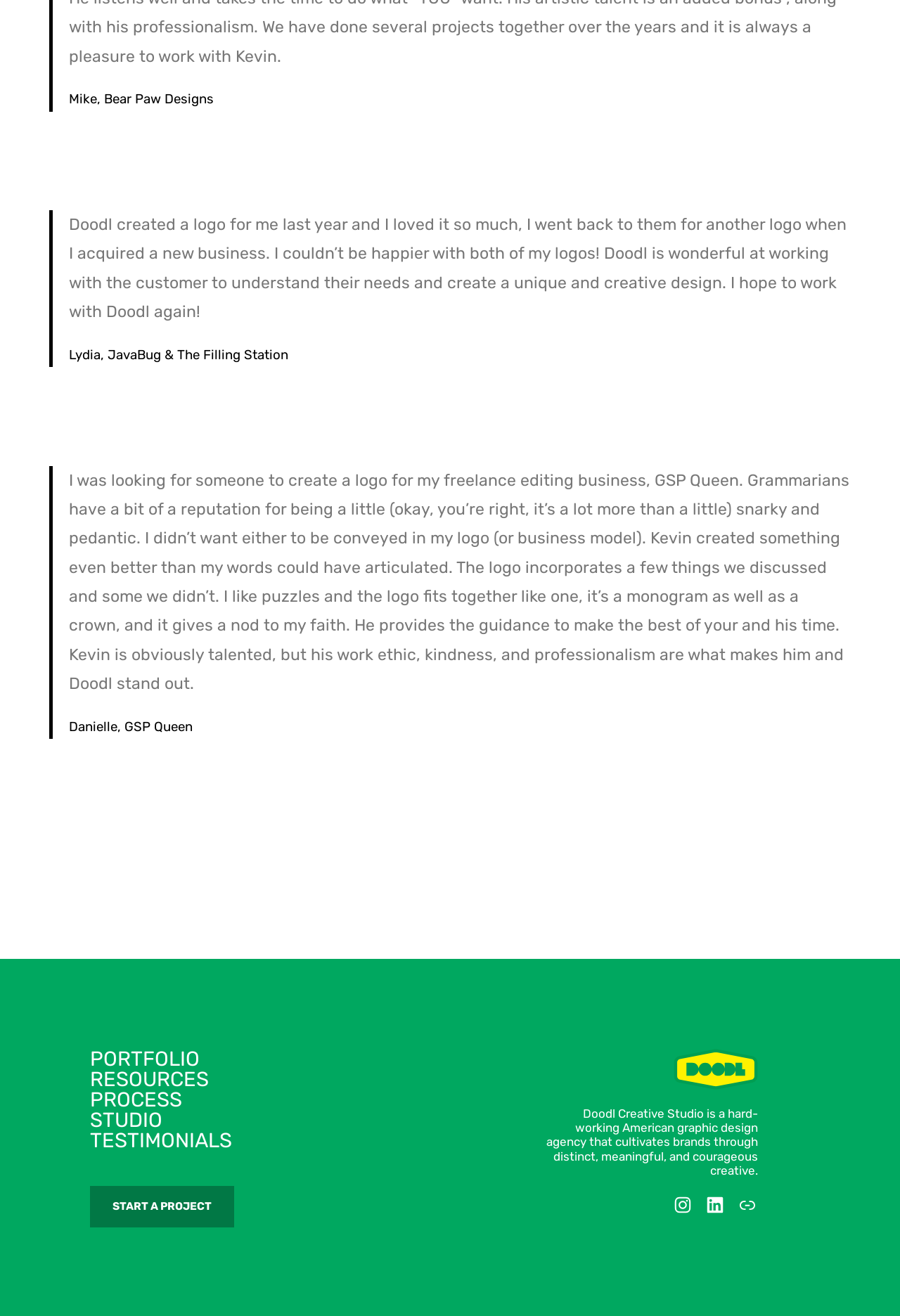Please identify the bounding box coordinates of where to click in order to follow the instruction: "Start a project".

[0.1, 0.901, 0.26, 0.933]